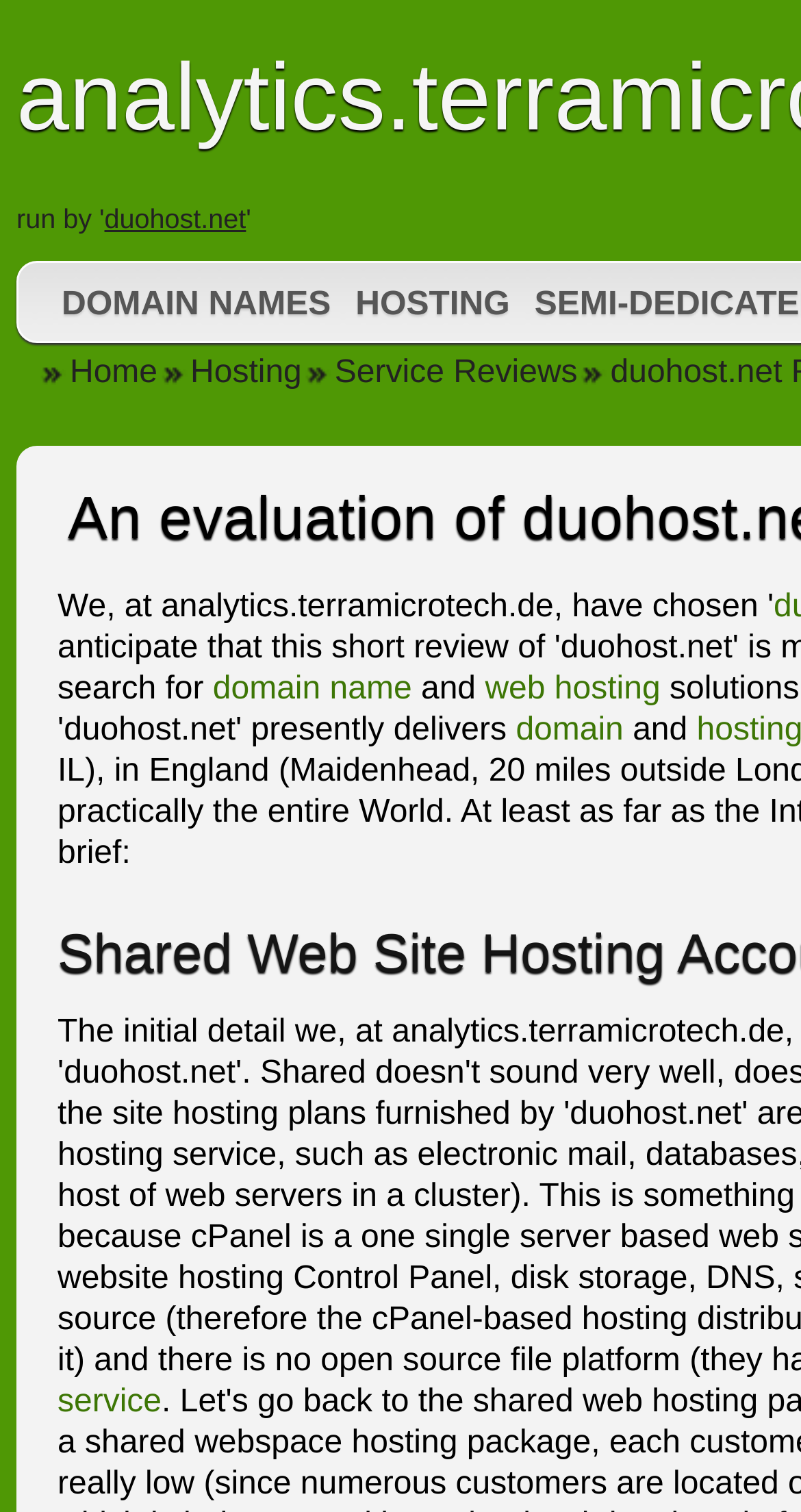How many sub-links are there under 'Service Reviews'?
Answer the question using a single word or phrase, according to the image.

None